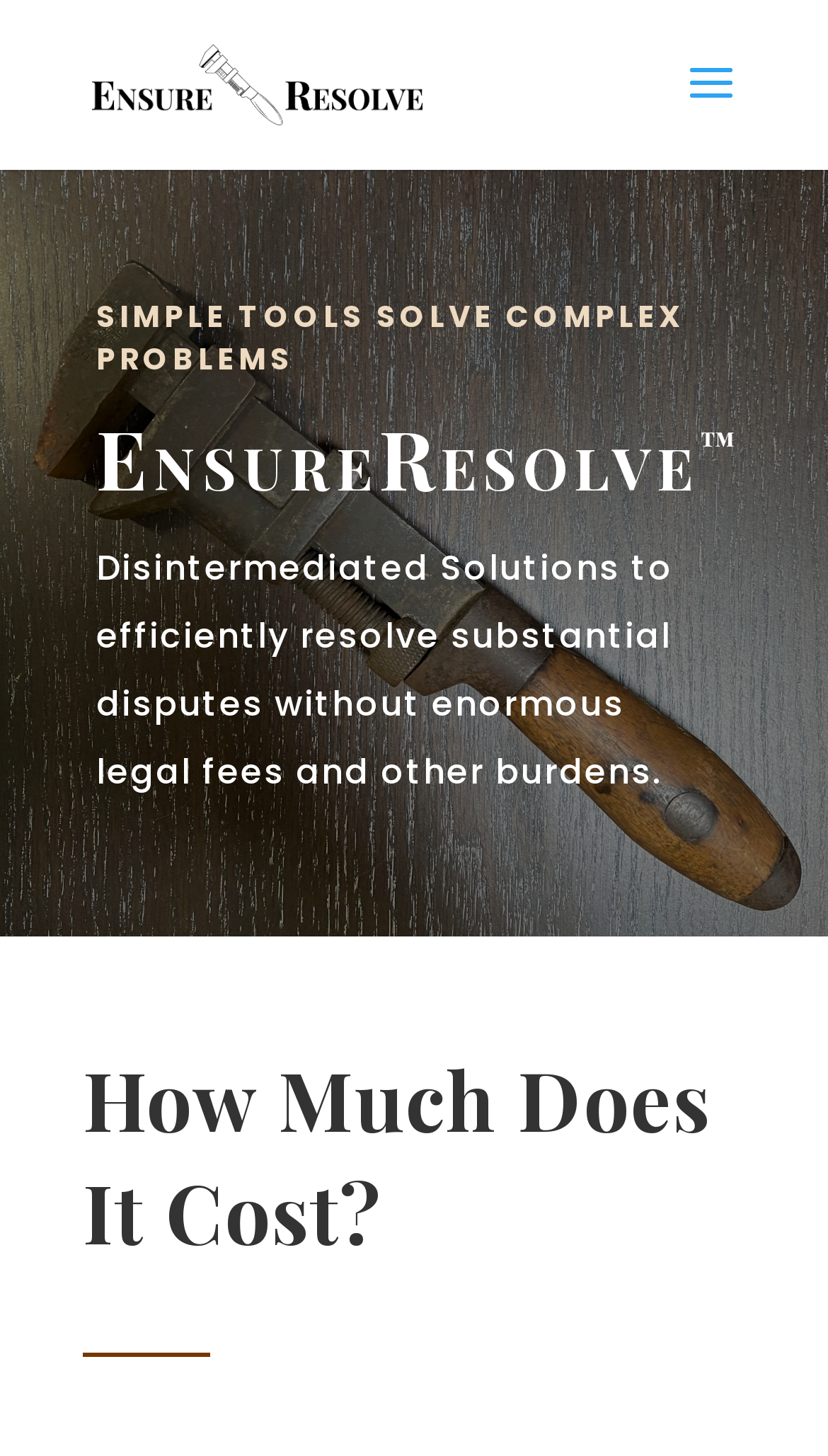Carefully examine the image and provide an in-depth answer to the question: What is the name of the company?

The company name can be found in the top-left corner of the webpage, where the logo is located, and it is also mentioned in the text 'EnsureResolve ™'.